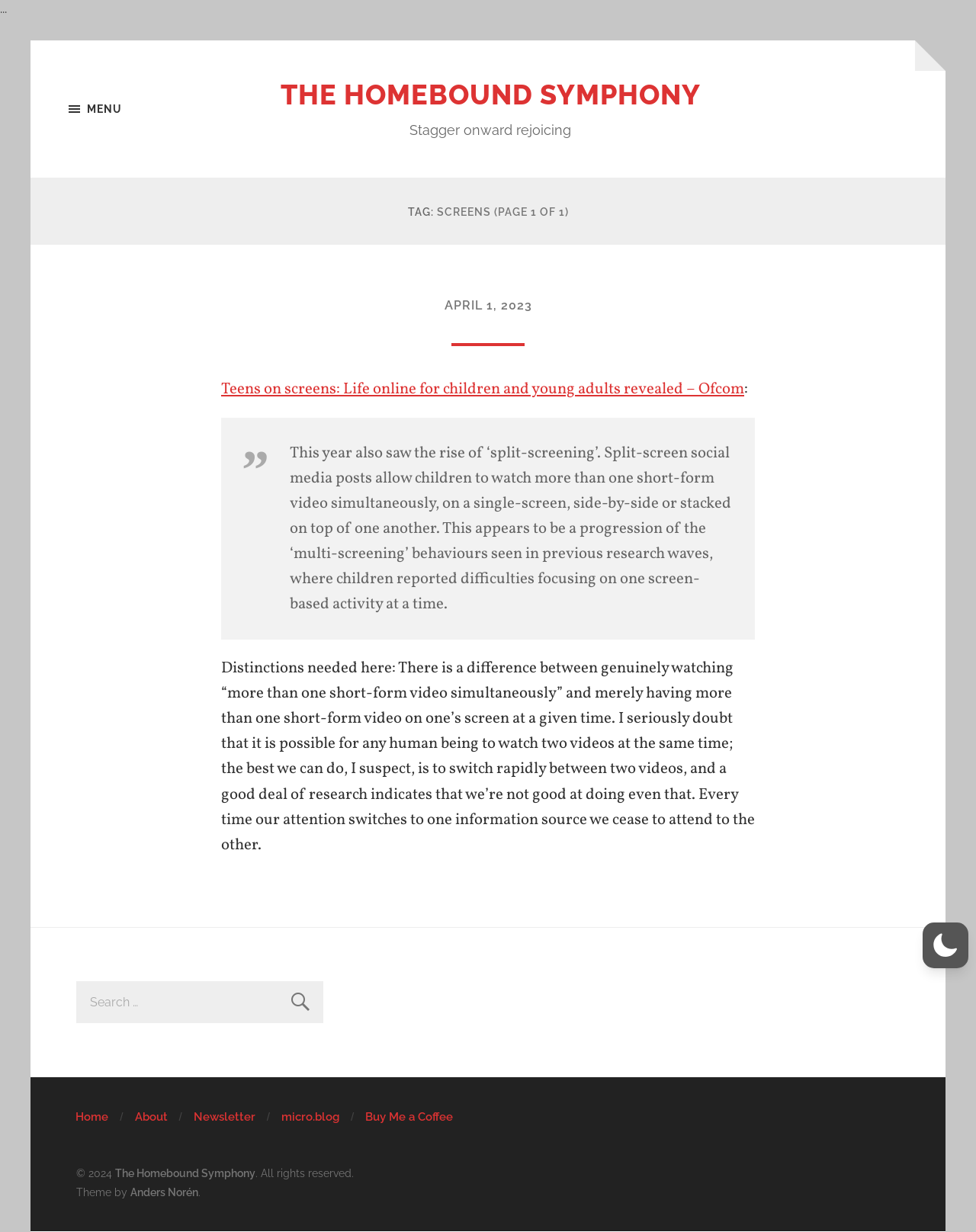What is the difference between 'split-screening' and 'multi-screening'?
Craft a detailed and extensive response to the question.

The answer can be found in the blockquote element which describes 'split-screening' as watching more than one short-form video simultaneously, and contrasts it with 'multi-screening' where children reported difficulties focusing on one screen-based activity at a time, implying that 'multi-screening' involves switching between multiple screens.